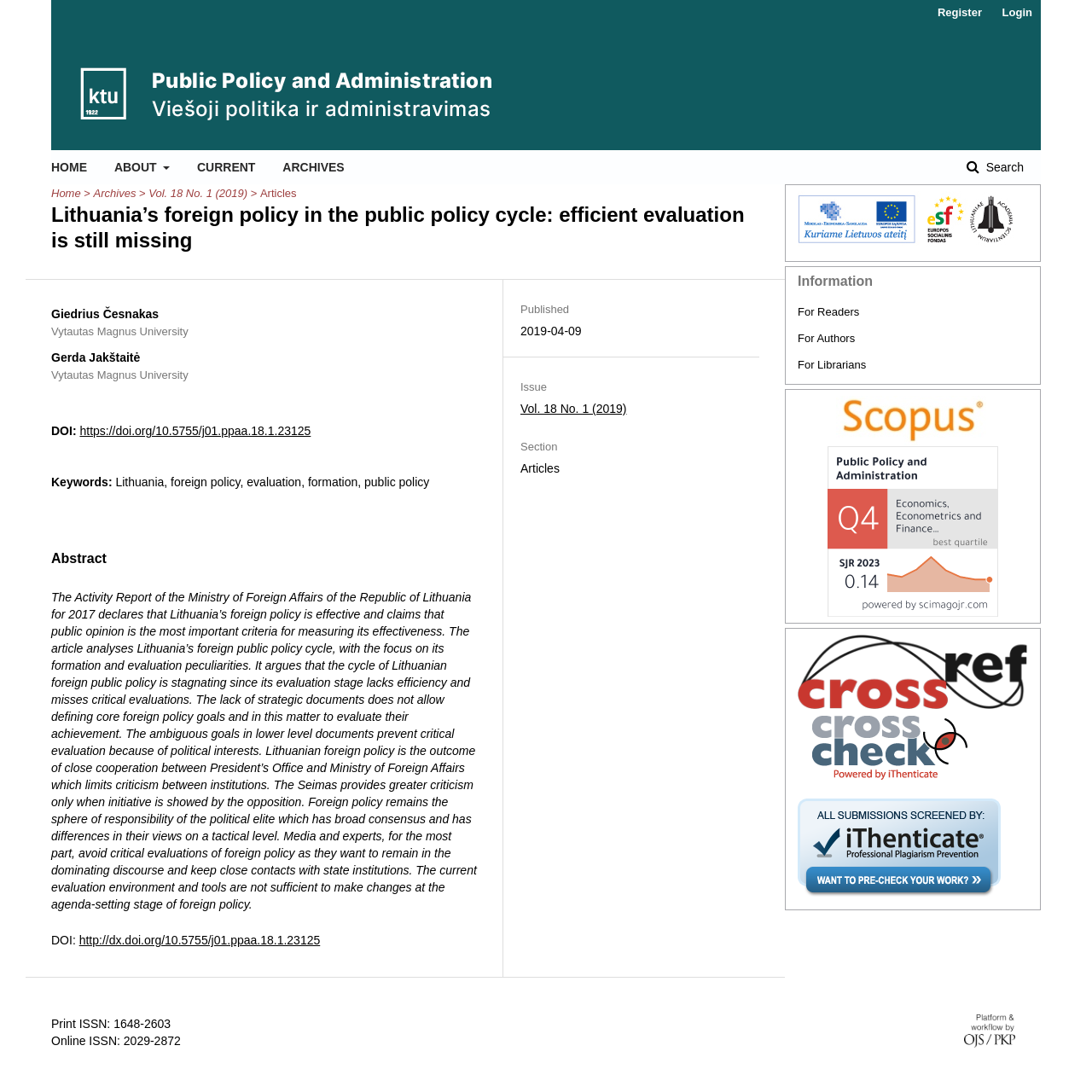Illustrate the webpage thoroughly, mentioning all important details.

This webpage is about an academic article titled "Lithuania's foreign policy in the public policy cycle: efficient evaluation is still missing" from the journal "Public Policy and Administration". 

At the top of the page, there is a navigation bar with links to "HOME", "ABOUT", "CURRENT", and "ARCHIVES". On the right side of the navigation bar, there is a search bar for article search. Below the navigation bar, there is a link to "Register" and "Login" on the top right corner.

The main content of the page is divided into two sections. On the left side, there is an article section with a heading, author information, and abstract. The abstract discusses the effectiveness of Lithuania's foreign policy and its evaluation. Below the abstract, there are links to the DOI, publication information, and issue details.

On the right side, there is a sidebar with various links and information. At the top, there is an image of a crosscheck logo. Below the image, there are links to "For Readers", "For Authors", and "For Librarians". Further down, there are links to Scopus, SCImago Journal & Country Rank, crossref, and crosscheck, each accompanied by an image. 

At the bottom of the page, there is a content information section with print and online ISSN numbers, and a link to more information about the publishing system.